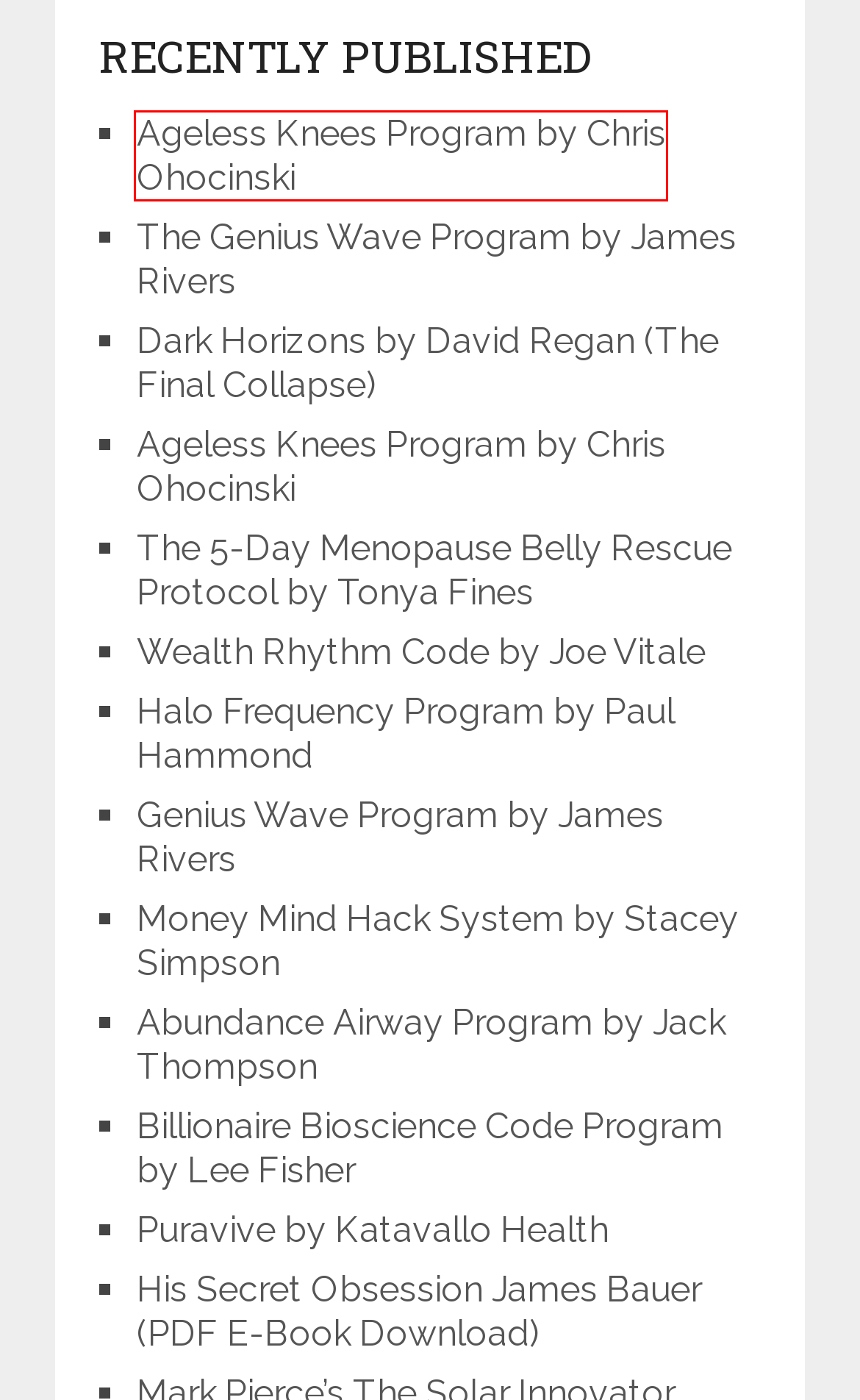Observe the screenshot of a webpage with a red bounding box around an element. Identify the webpage description that best fits the new page after the element inside the bounding box is clicked. The candidates are:
A. Puravive by Katavallo Health - BakerBooks
B. Genius Wave Program by James Rivers - BakerBooks
C. The 5-Day Menopause Belly Rescue Protocol by Tonya Fines - BakerBooks
D. Ageless Knees Program by Chris Ohocinski - BakerBooks
E. Abundance Airway Program by Jack Thompson - BakerBooks
F. The Genius Wave Program by James Rivers - BakerBooks
G. His Secret Obsession James Bauer (PDF E-Book Download) - BakerBooks
H. Dark Horizons by David Regan (The Final Collapse) - BakerBooks

D